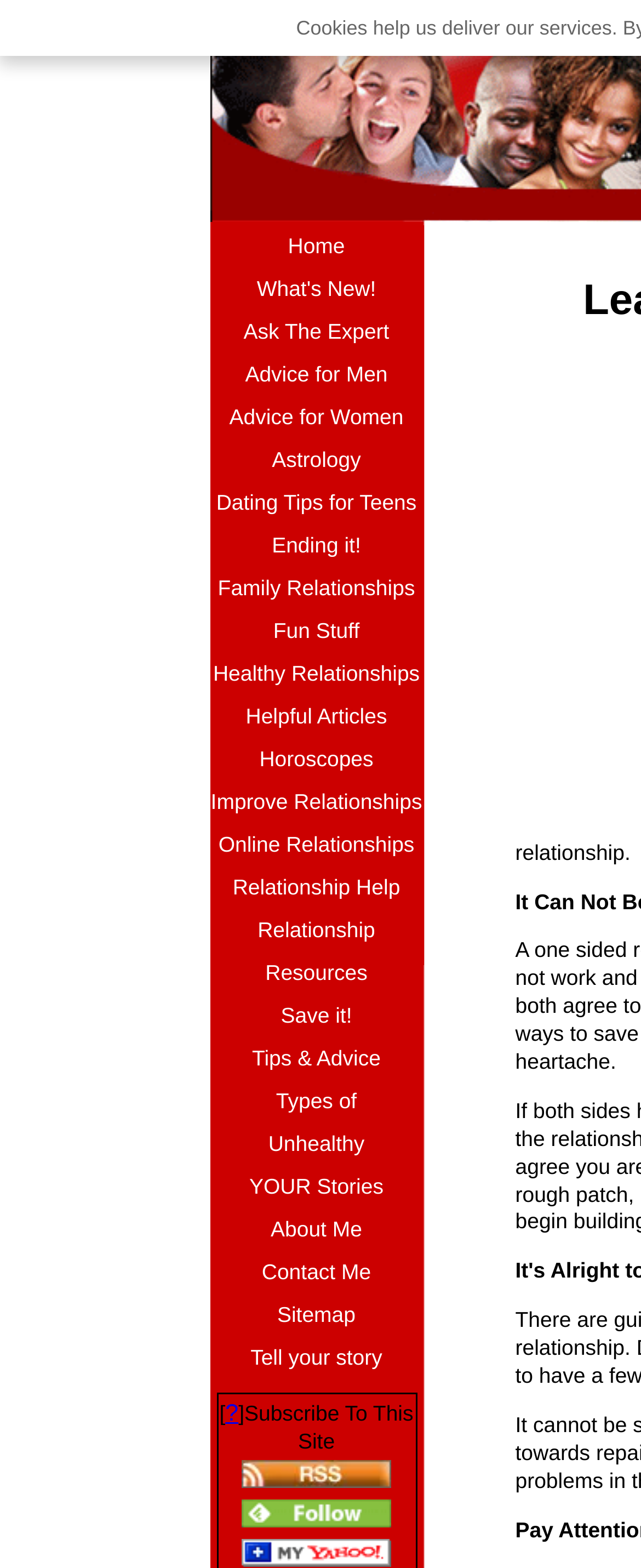Provide the bounding box coordinates in the format (top-left x, top-left y, bottom-right x, bottom-right y). All values are floating point numbers between 0 and 1. Determine the bounding box coordinate of the UI element described as: YOUR Stories

[0.327, 0.743, 0.66, 0.771]